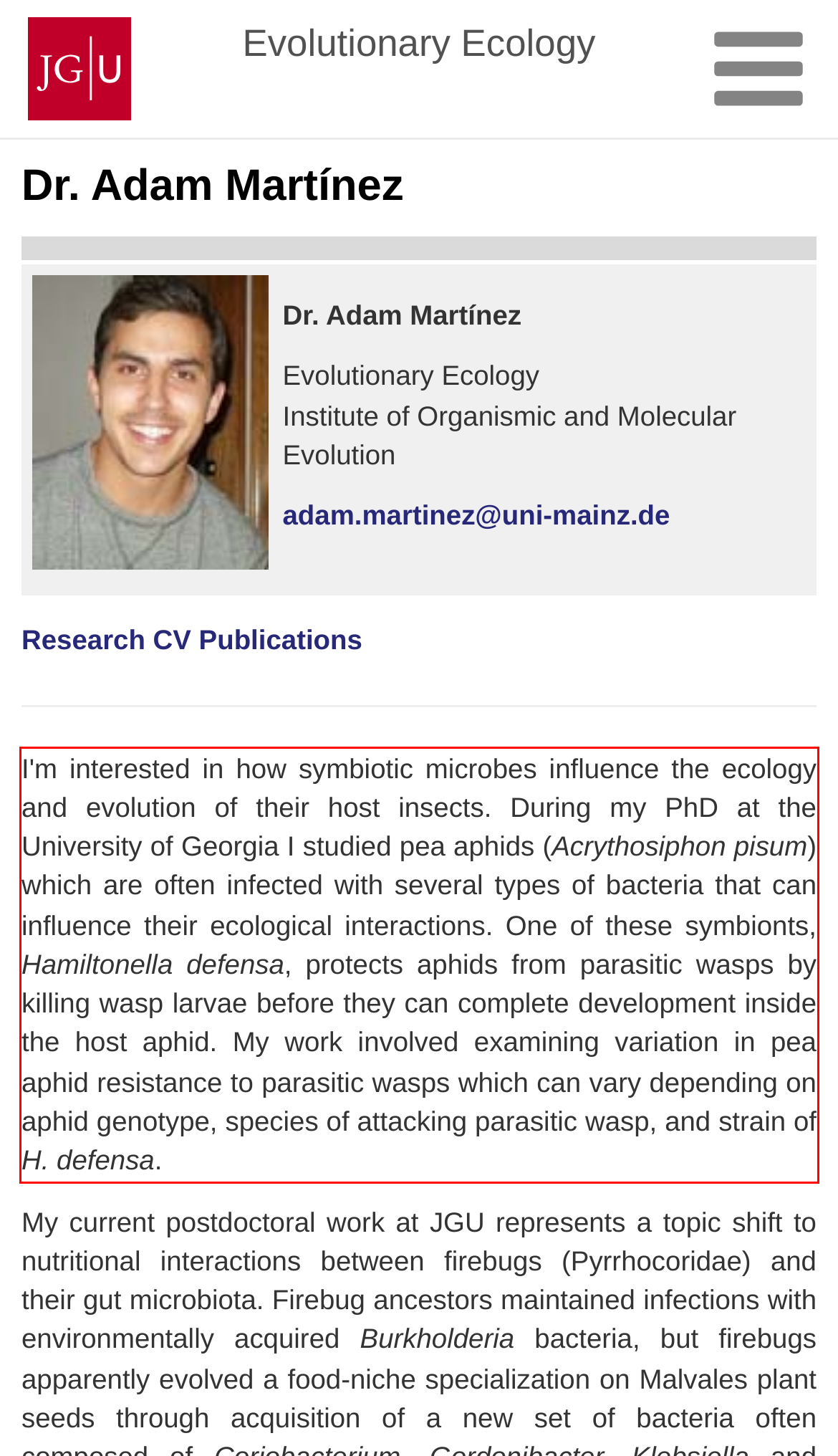Given the screenshot of a webpage, identify the red rectangle bounding box and recognize the text content inside it, generating the extracted text.

I'm interested in how symbiotic microbes influence the ecology and evolution of their host insects. During my PhD at the University of Georgia I studied pea aphids (Acrythosiphon pisum) which are often infected with several types of bacteria that can influence their ecological interactions. One of these symbionts, Hamiltonella defensa, protects aphids from parasitic wasps by killing wasp larvae before they can complete development inside the host aphid. My work involved examining variation in pea aphid resistance to parasitic wasps which can vary depending on aphid genotype, species of attacking parasitic wasp, and strain of H. defensa.